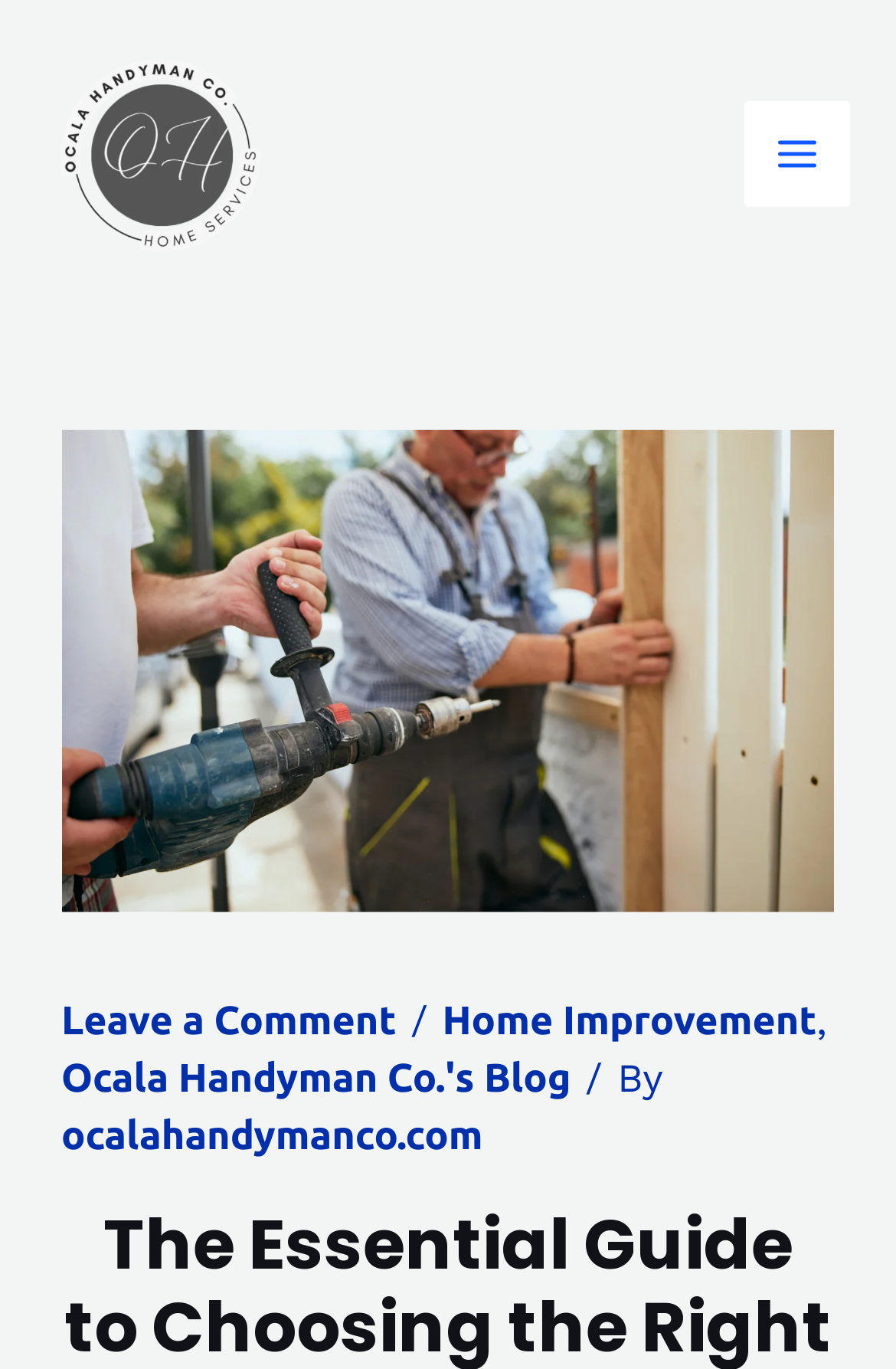Is the main menu expanded?
Using the details shown in the screenshot, provide a comprehensive answer to the question.

I found this by looking at the button element with the text 'Main Menu' which has an attribute 'expanded' set to 'False', indicating that the main menu is not expanded.